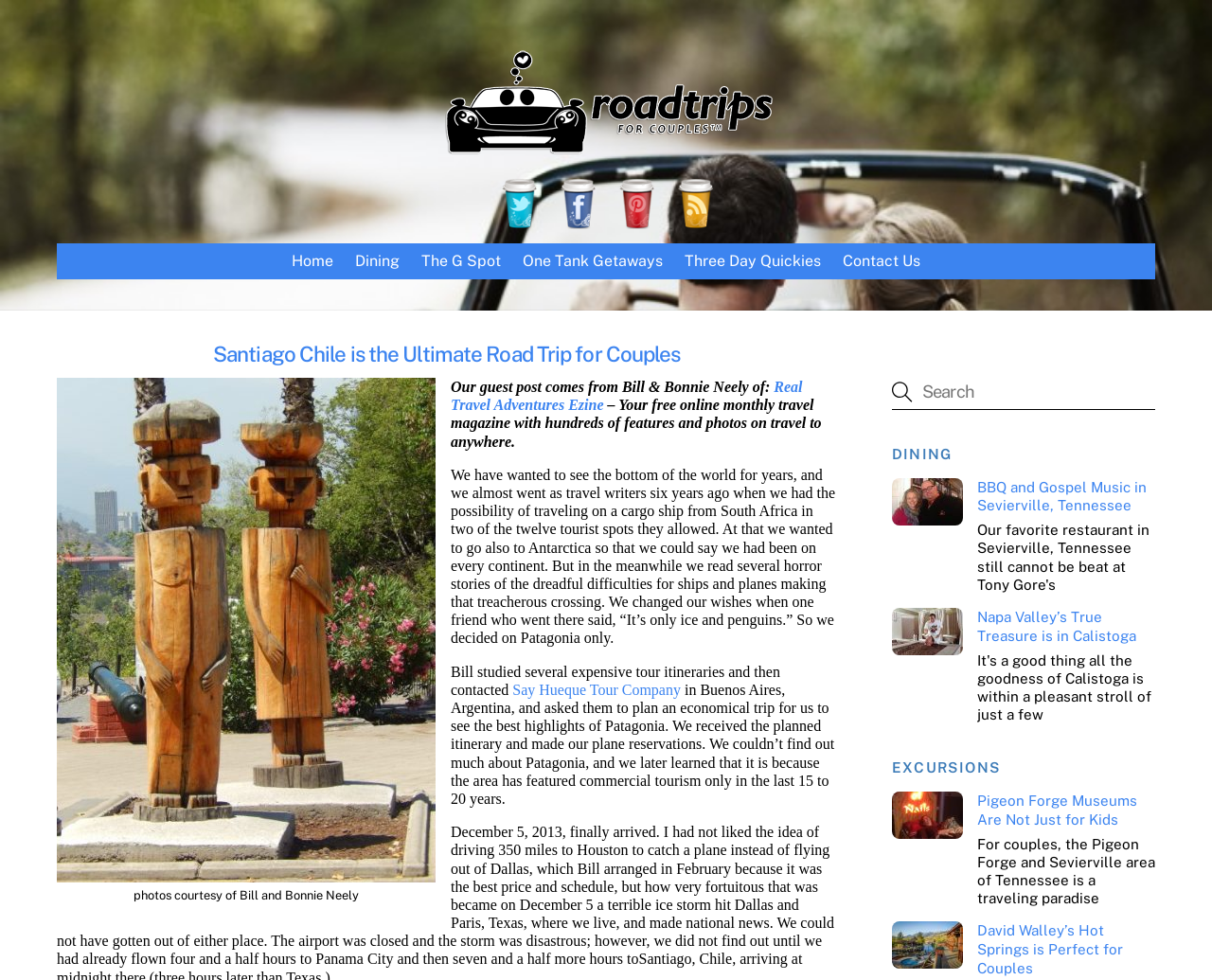Identify the bounding box coordinates of the clickable region required to complete the instruction: "Click on the 'Home' link". The coordinates should be given as four float numbers within the range of 0 and 1, i.e., [left, top, right, bottom].

[0.233, 0.248, 0.282, 0.285]